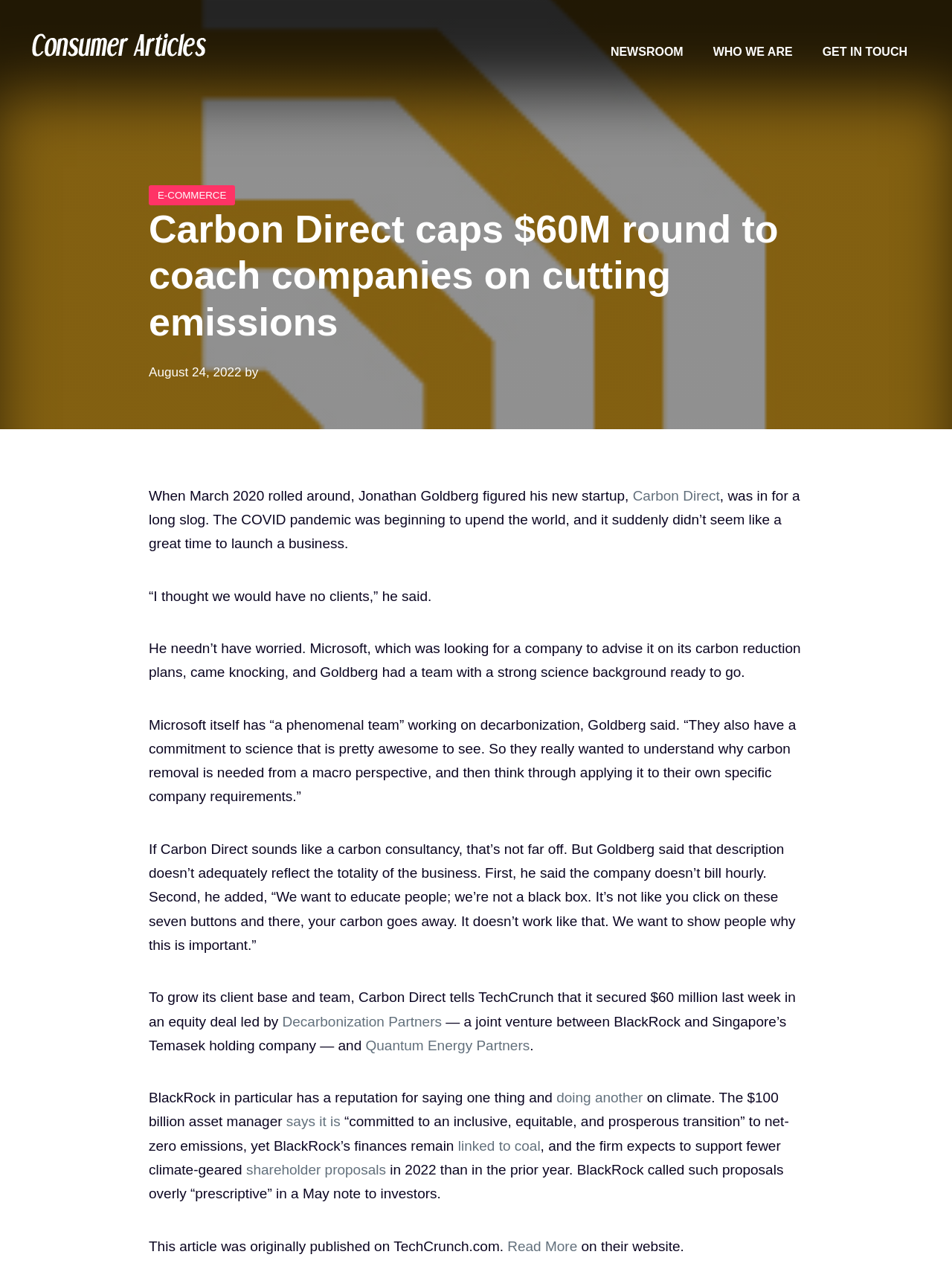Locate the bounding box coordinates of the element you need to click to accomplish the task described by this instruction: "Visit Consumer Articles".

[0.031, 0.028, 0.219, 0.04]